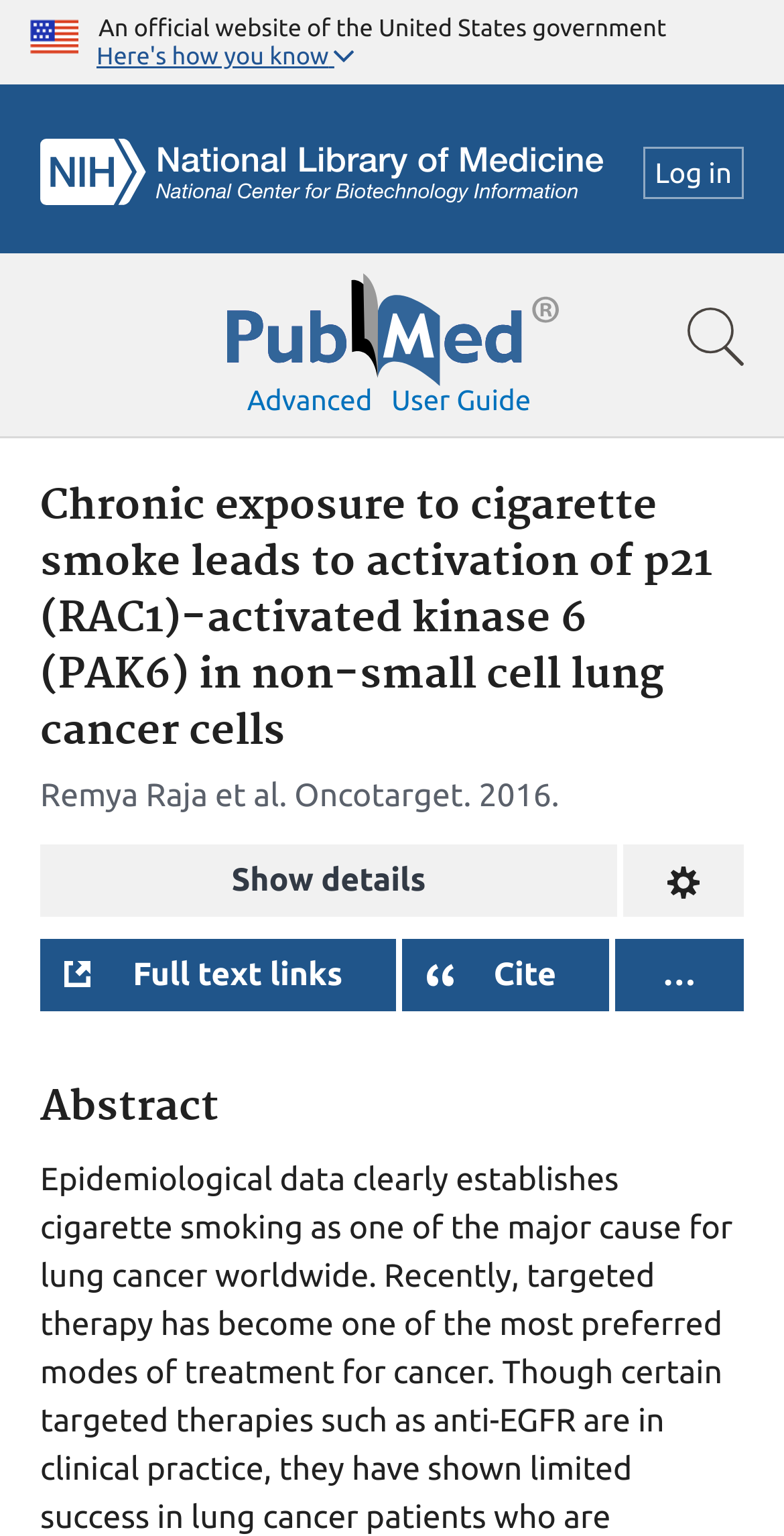Locate the bounding box coordinates of the area that needs to be clicked to fulfill the following instruction: "Log in to the system". The coordinates should be in the format of four float numbers between 0 and 1, namely [left, top, right, bottom].

[0.82, 0.096, 0.949, 0.13]